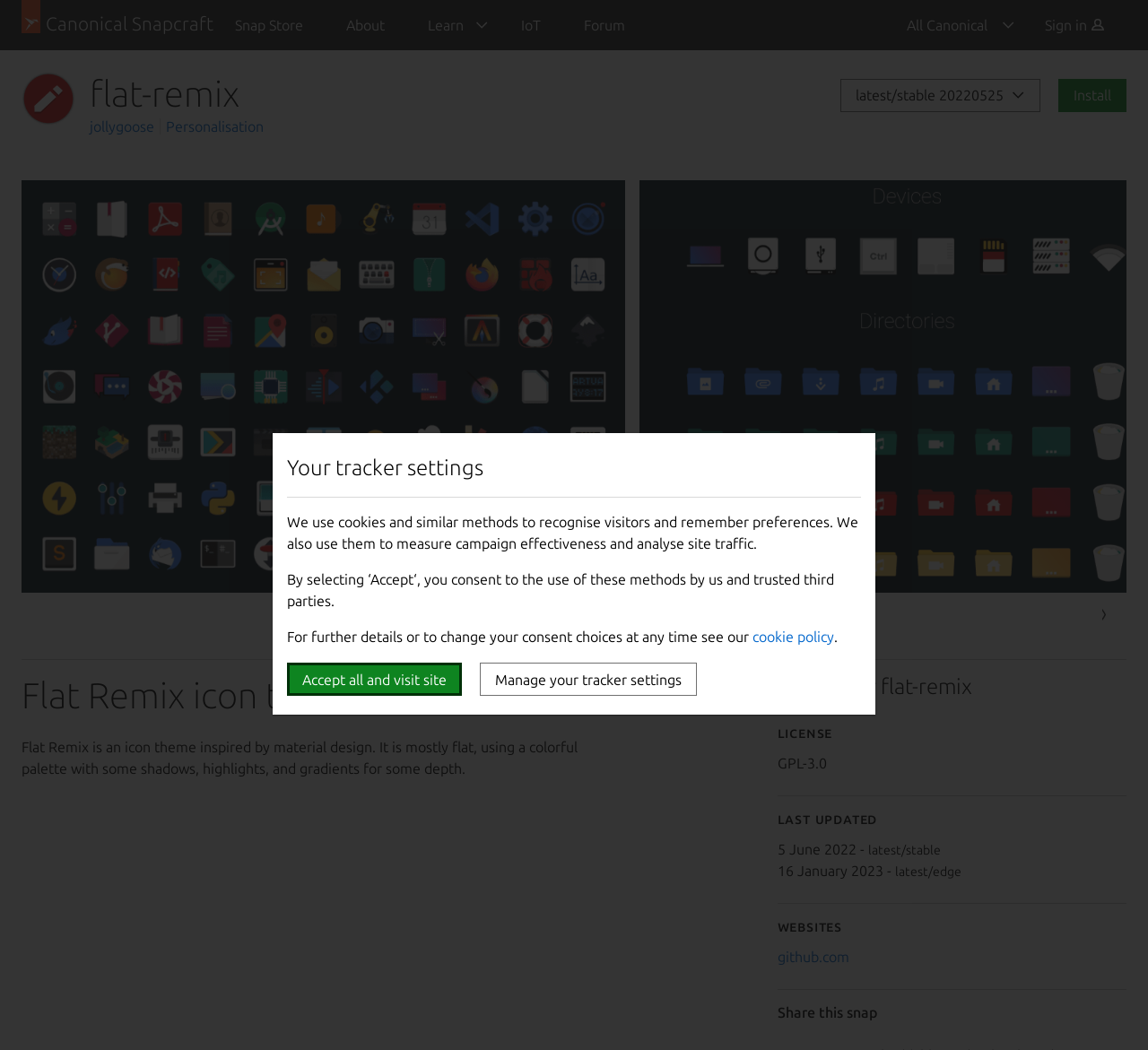Please identify the coordinates of the bounding box for the clickable region that will accomplish this instruction: "Click the Install button".

[0.922, 0.075, 0.981, 0.107]